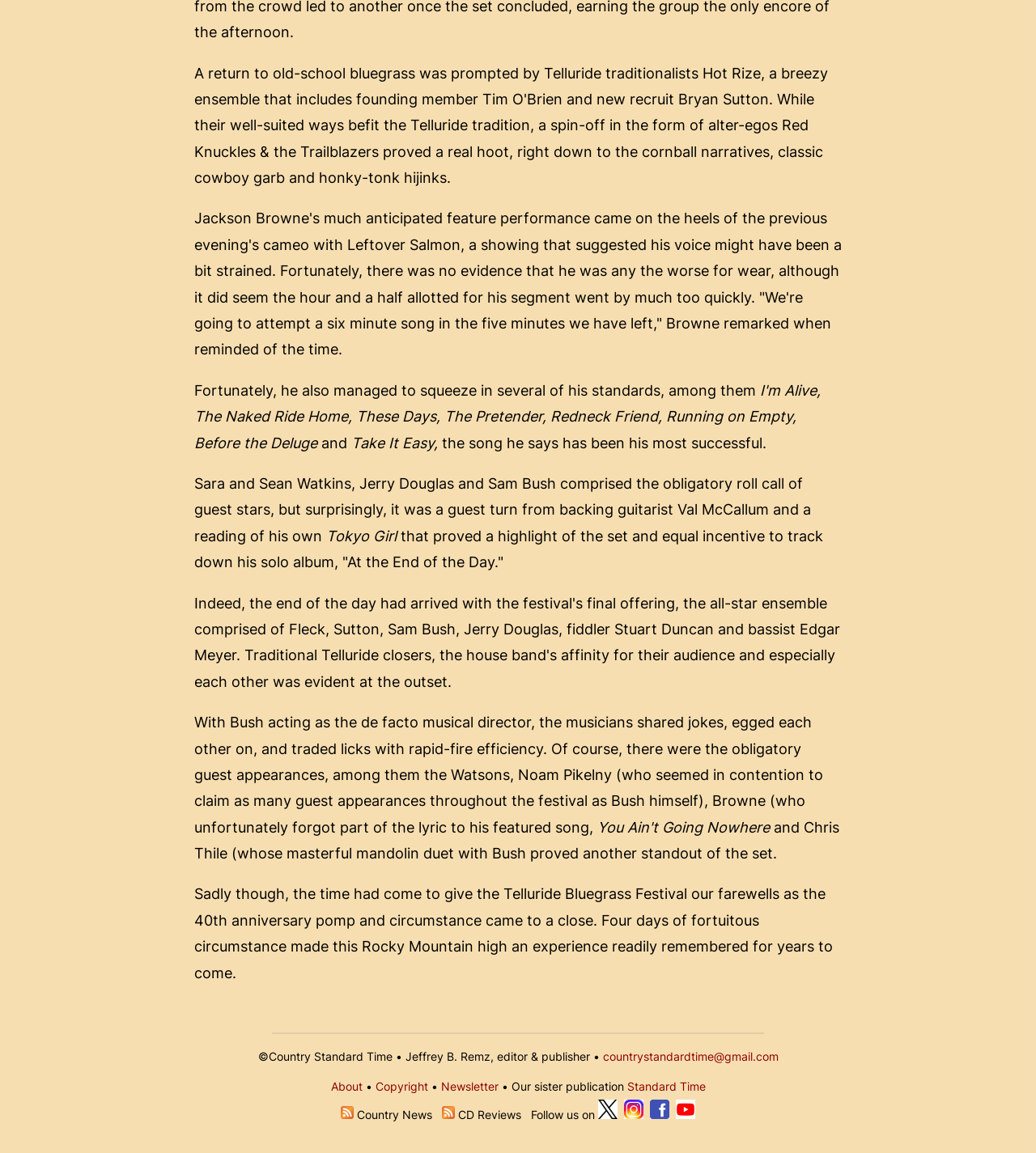Identify the bounding box coordinates of the region that needs to be clicked to carry out this instruction: "Follow on Twitter". Provide these coordinates as four float numbers ranging from 0 to 1, i.e., [left, top, right, bottom].

[0.577, 0.961, 0.596, 0.973]